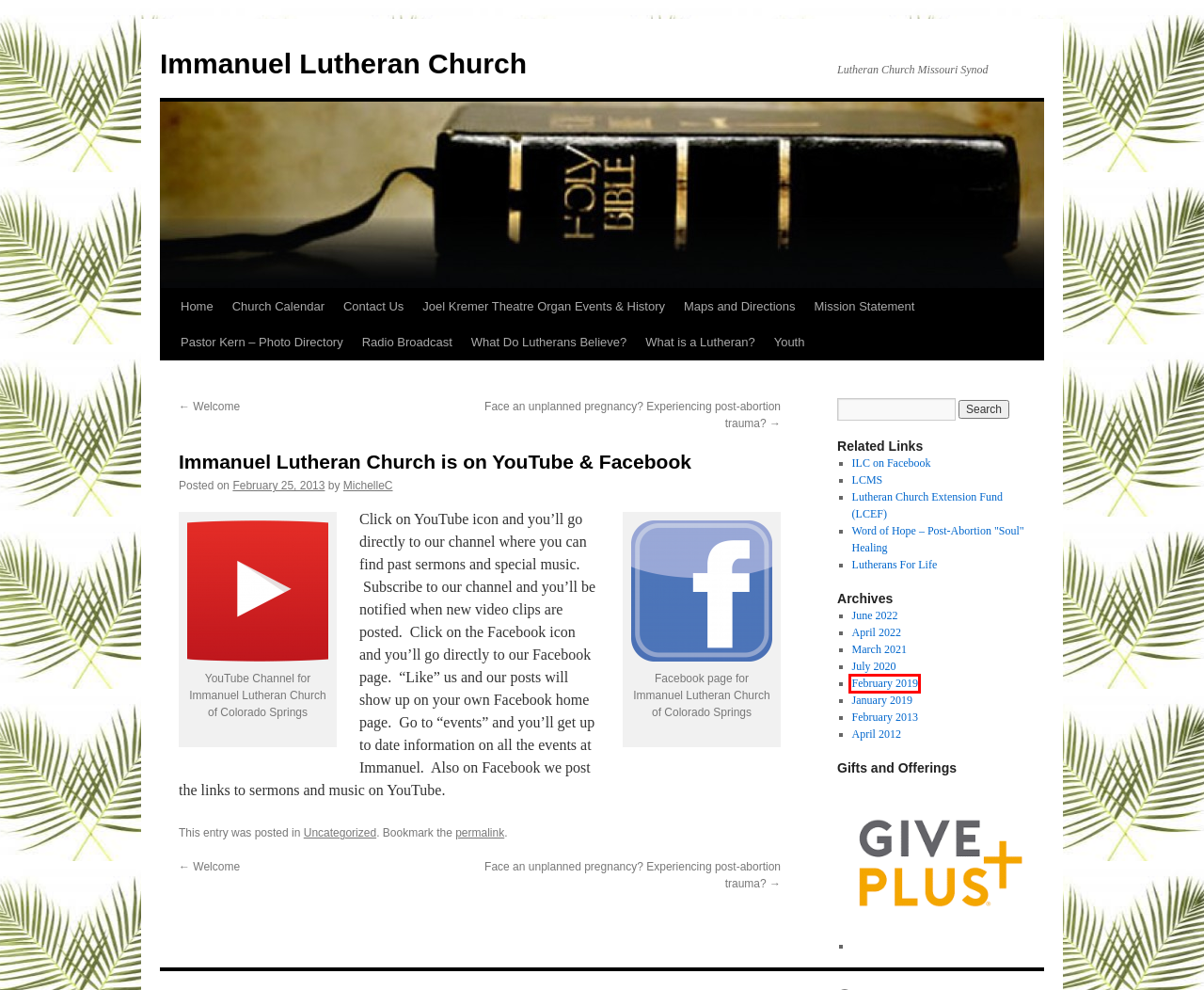Given a screenshot of a webpage with a red bounding box around a UI element, please identify the most appropriate webpage description that matches the new webpage after you click on the element. Here are the candidates:
A. Pastor Kern – Photo Directory | Immanuel Lutheran Church
B. MichelleC | Immanuel Lutheran Church
C. February | 2019 | Immanuel Lutheran Church
D. Word Of Hope
E. July | 2020 | Immanuel Lutheran Church
F. Contact Us | Immanuel Lutheran Church
G. Youth | Immanuel Lutheran Church
H. LCMS.org - The Lutheran Church—Missouri Synod

C